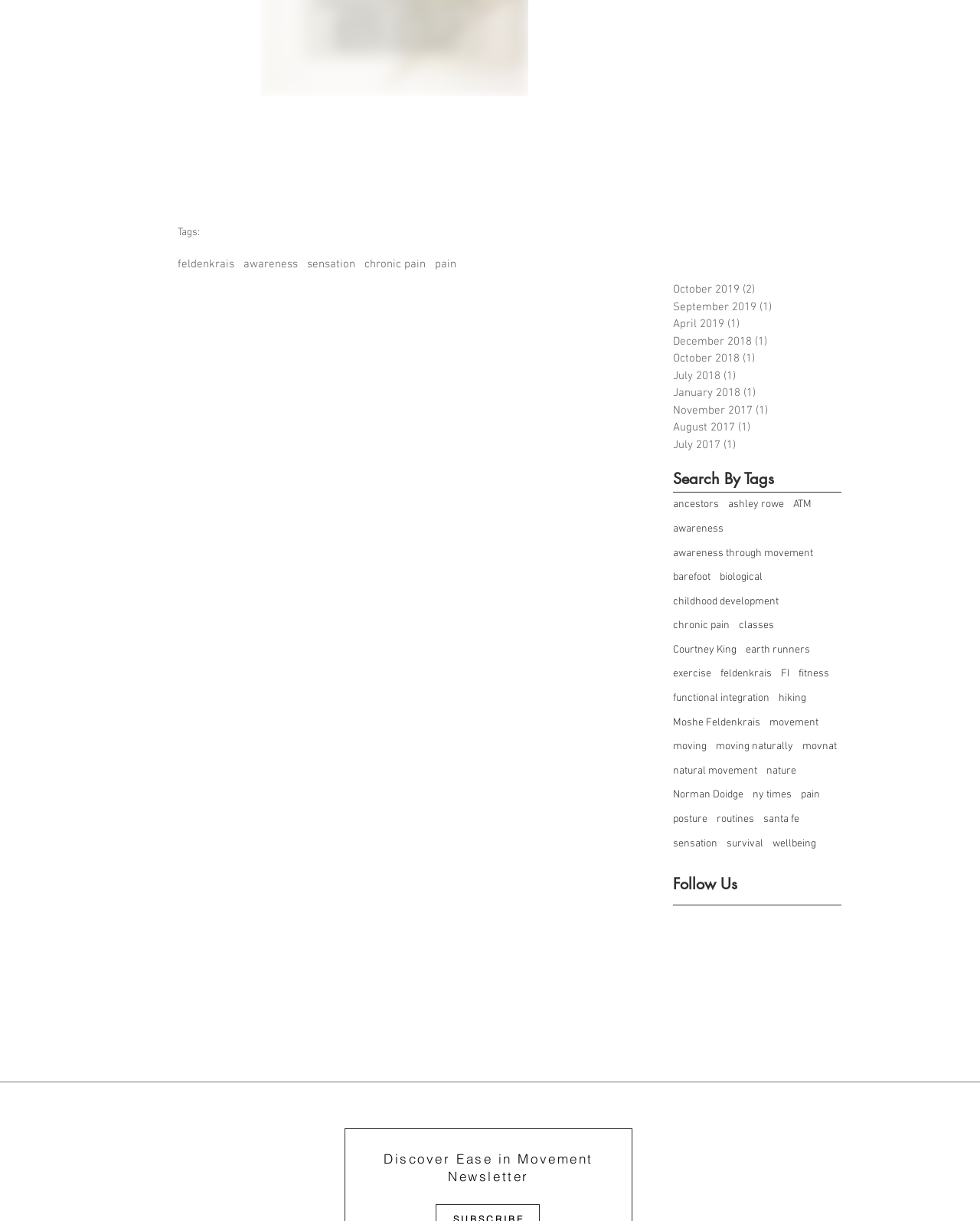Please find the bounding box coordinates for the clickable element needed to perform this instruction: "Follow the 'awareness' link".

[0.248, 0.211, 0.304, 0.222]